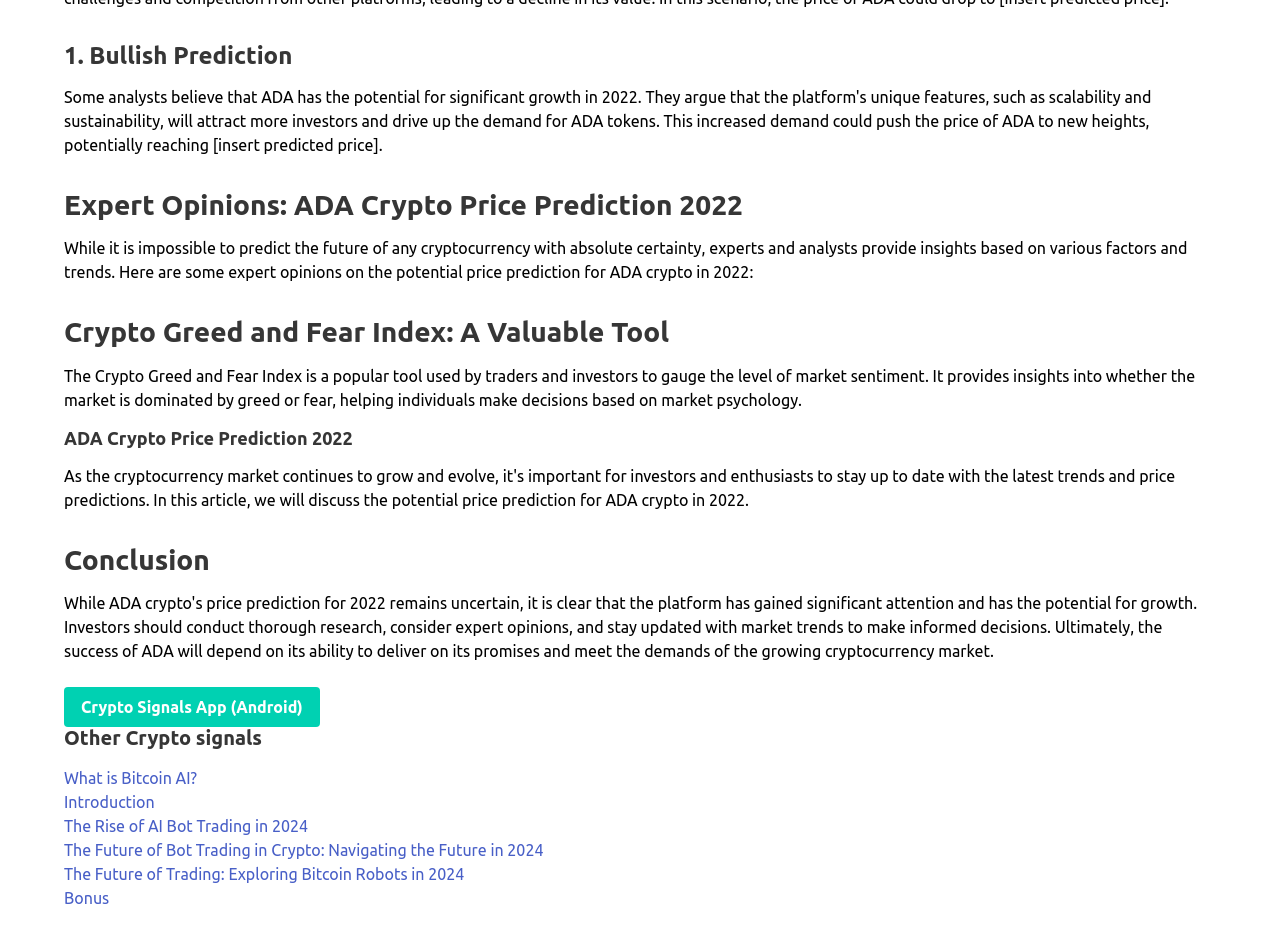What is the topic of the article?
Examine the image and provide an in-depth answer to the question.

The topic of the article can be determined by looking at the headings and content of the webpage. The first heading '1. Bullish Prediction' and the second heading 'Expert Opinions: ADA Crypto Price Prediction 2022' suggest that the article is about ADA crypto price prediction. This is further supported by the content of the webpage which discusses expert opinions and factors affecting the price of ADA crypto.